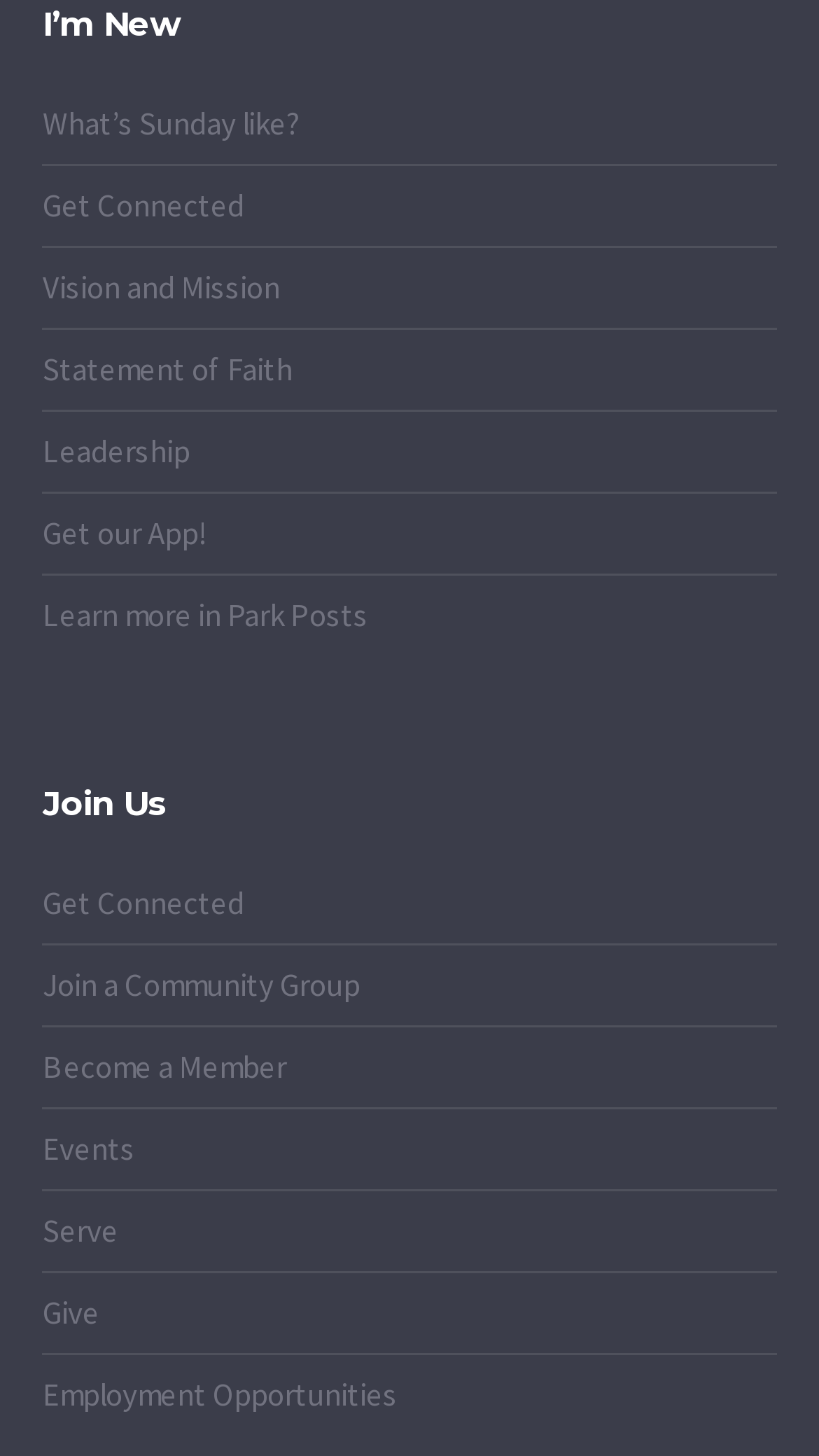Please determine the bounding box coordinates of the section I need to click to accomplish this instruction: "Explore events".

[0.052, 0.775, 0.165, 0.802]